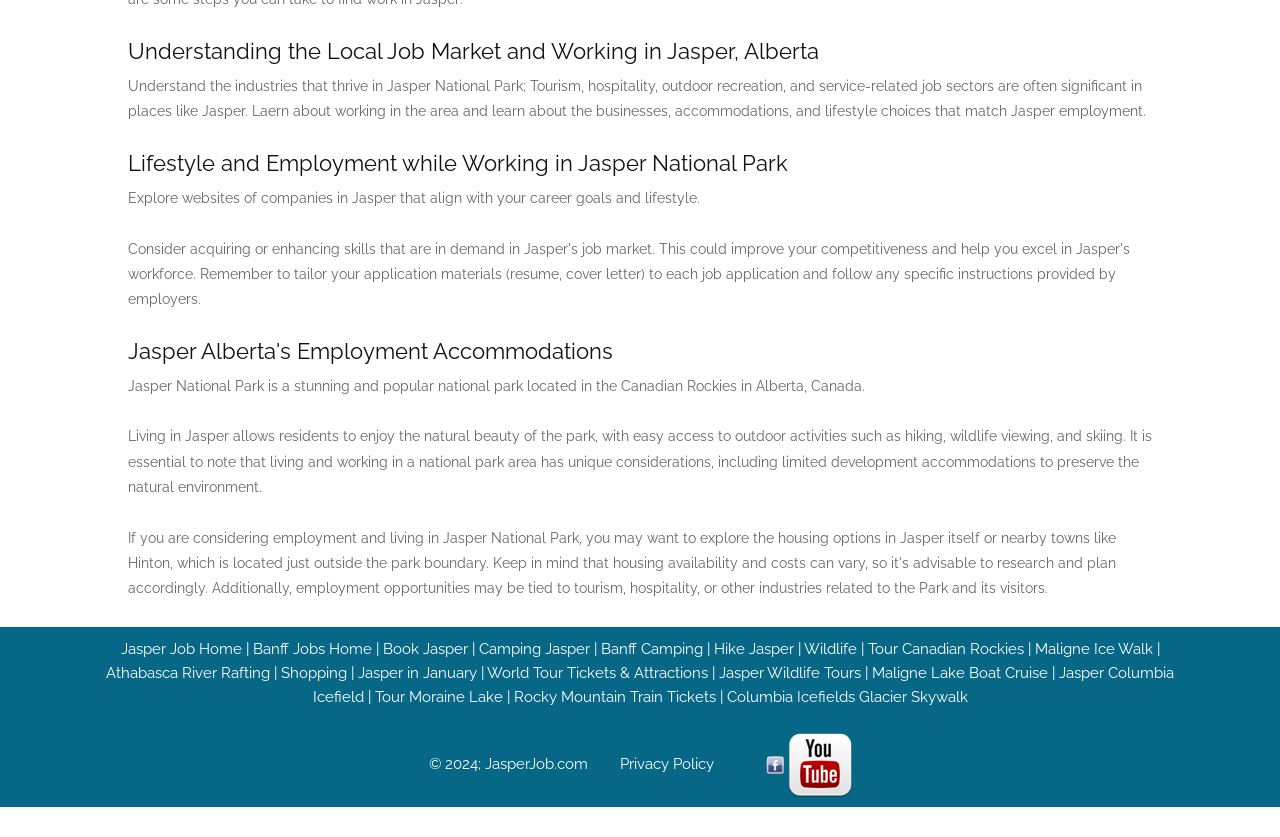Please specify the bounding box coordinates of the element that should be clicked to execute the given instruction: 'Book accommodations in Jasper'. Ensure the coordinates are four float numbers between 0 and 1, expressed as [left, top, right, bottom].

[0.299, 0.764, 0.365, 0.786]